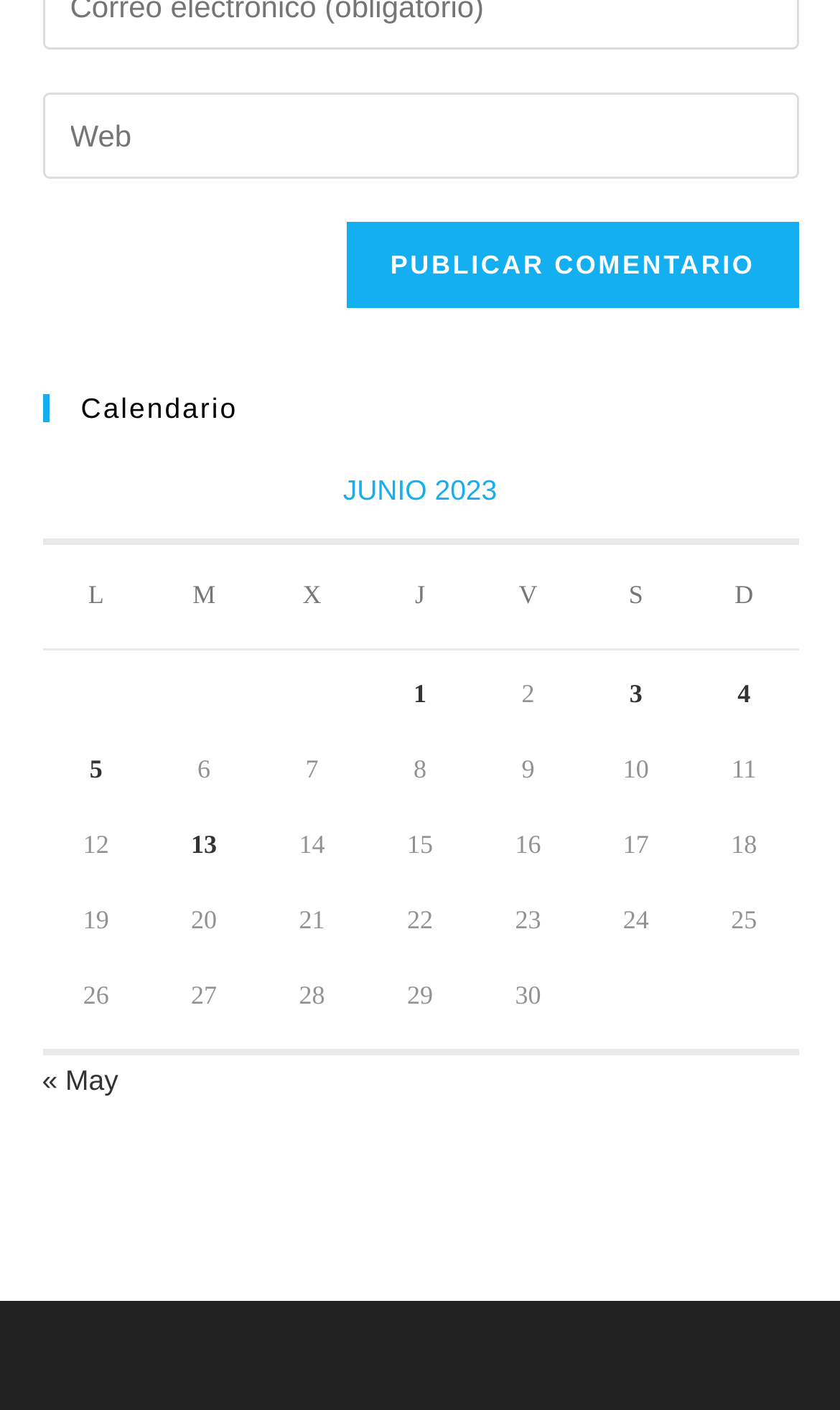What is the function of the button?
Answer the question with detailed information derived from the image.

The button is labeled 'Publicar comentario' which suggests that it is used to publish or submit a comment, possibly related to a webpage or blog post.